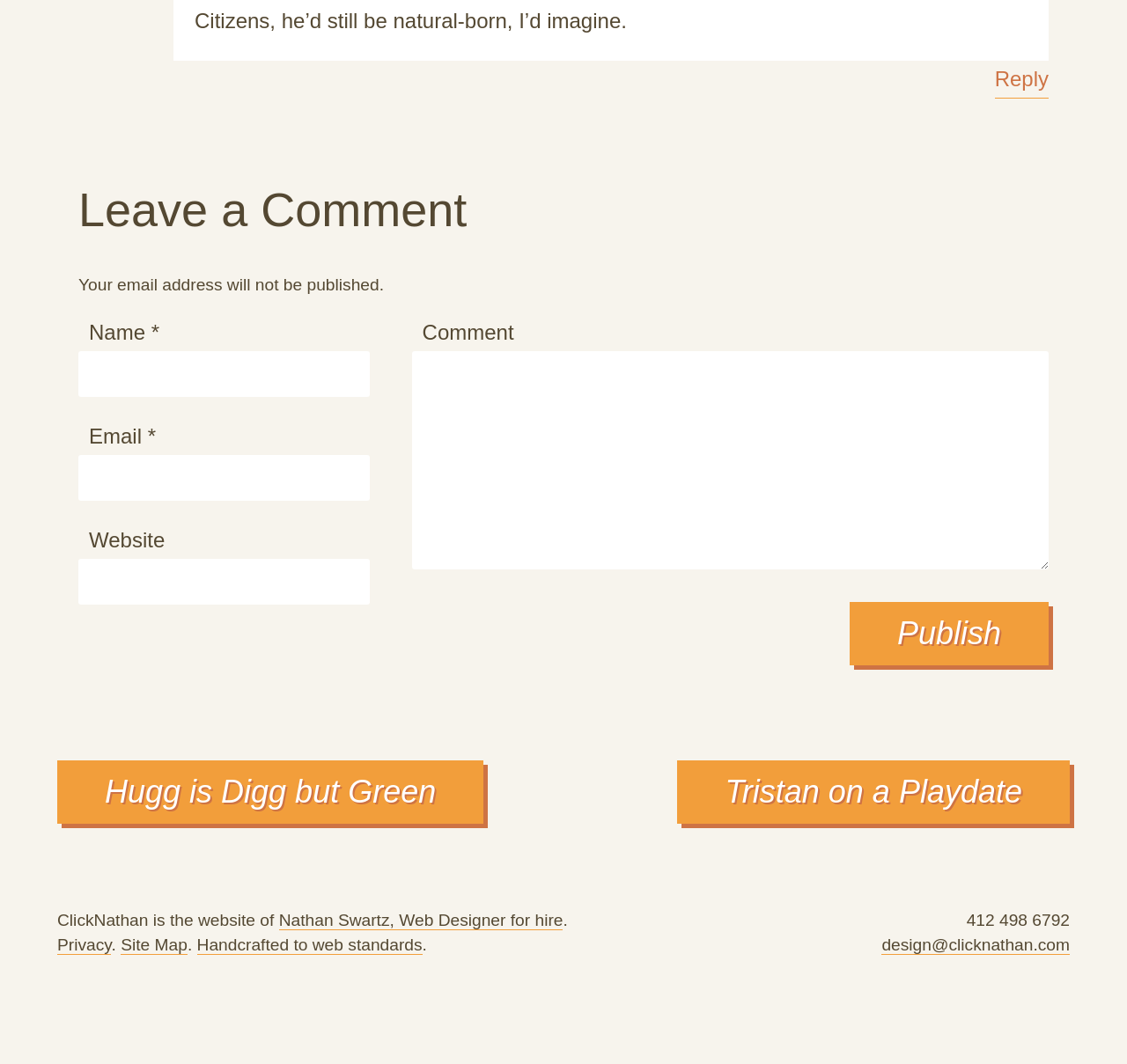Can you identify the bounding box coordinates of the clickable region needed to carry out this instruction: 'Click Publish'? The coordinates should be four float numbers within the range of 0 to 1, stated as [left, top, right, bottom].

[0.754, 0.565, 0.93, 0.625]